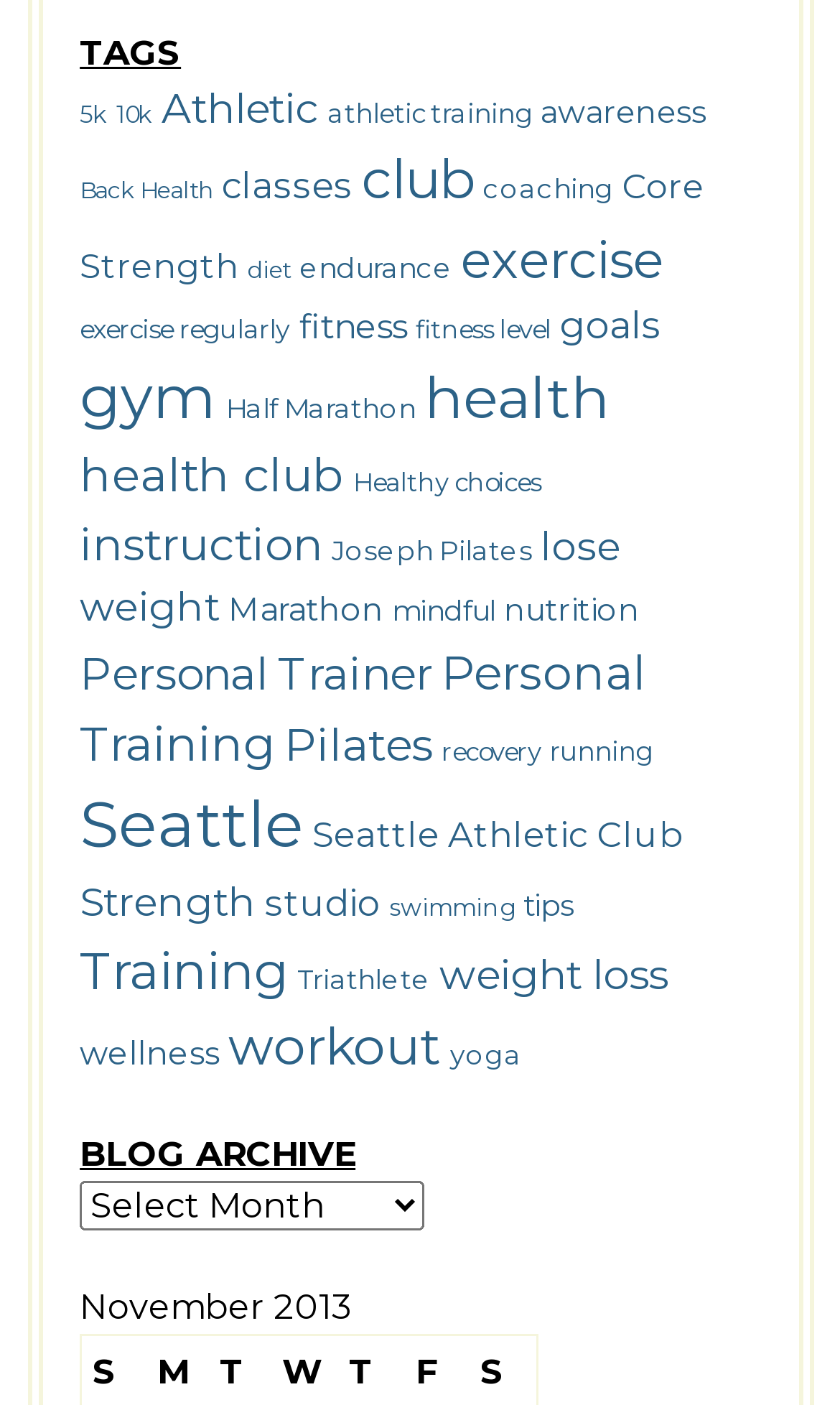Pinpoint the bounding box coordinates of the clickable area necessary to execute the following instruction: "Click on the 'Personal Trainer' link". The coordinates should be given as four float numbers between 0 and 1, namely [left, top, right, bottom].

[0.095, 0.46, 0.516, 0.498]